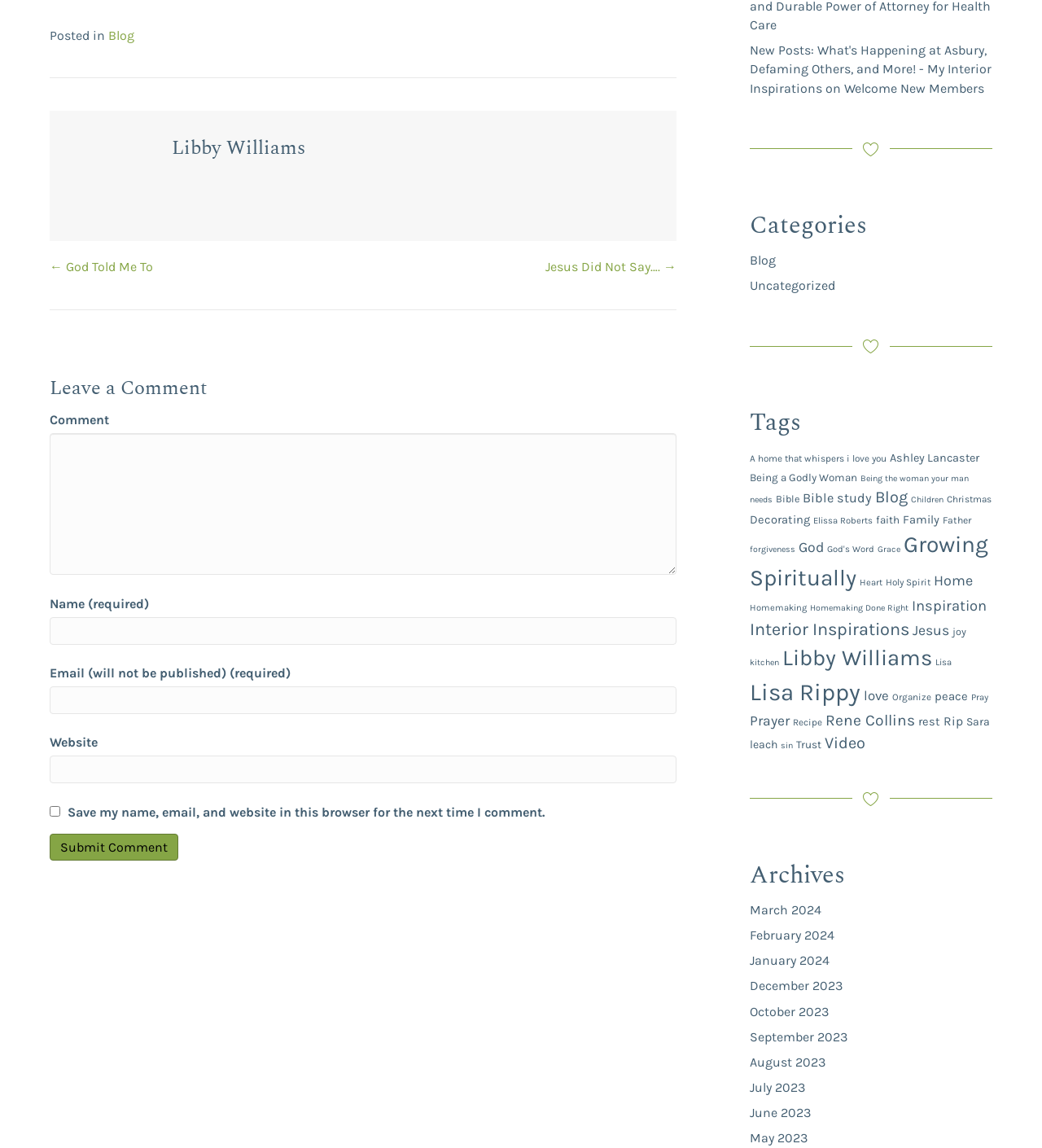Determine the bounding box of the UI element mentioned here: "News". The coordinates must be in the format [left, top, right, bottom] with values ranging from 0 to 1.

None